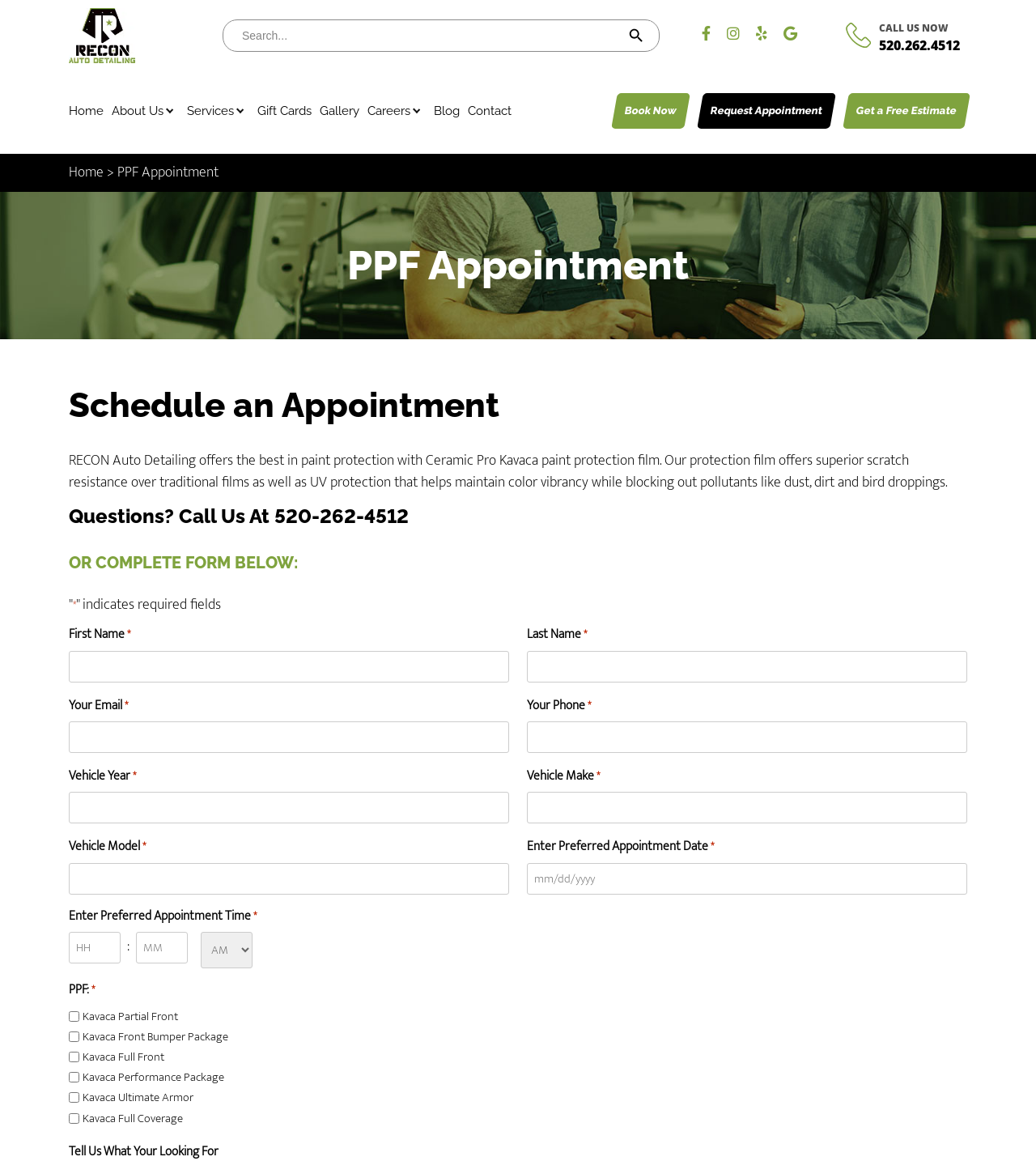Identify the bounding box coordinates for the UI element that matches this description: "Gallery".

[0.305, 0.081, 0.351, 0.141]